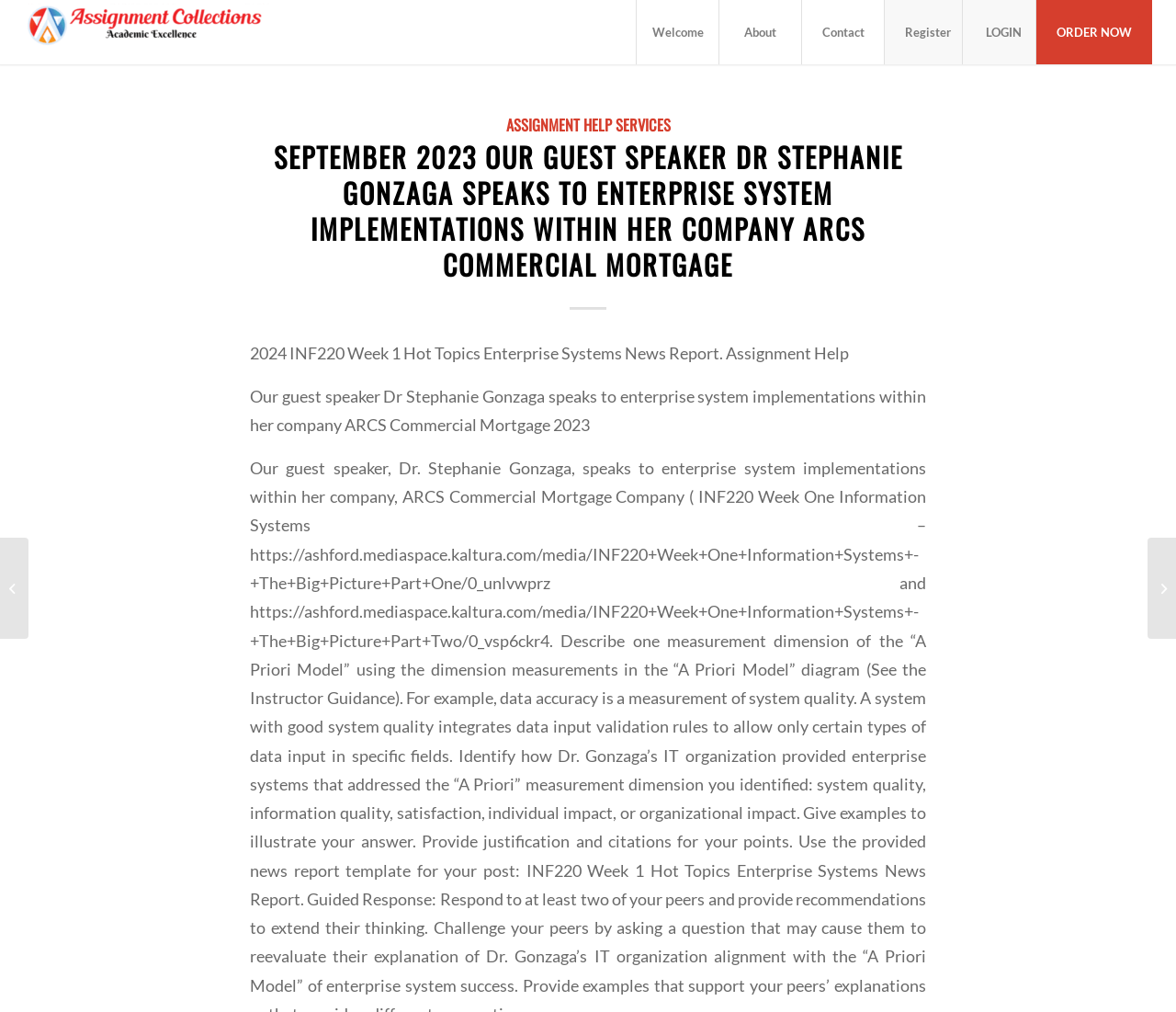Identify the bounding box coordinates of the clickable region to carry out the given instruction: "Go to Welcome page".

[0.541, 0.0, 0.611, 0.064]